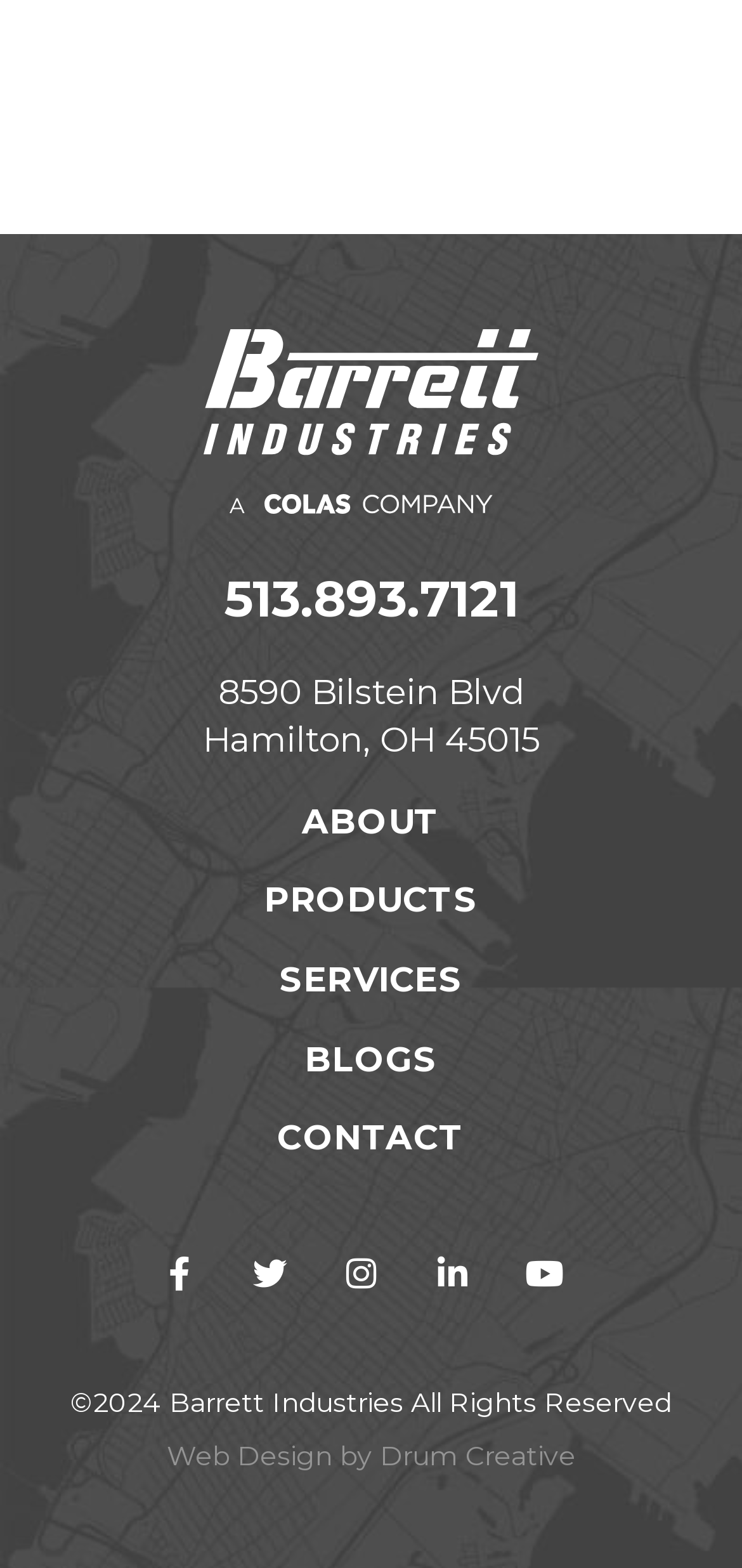Please locate the bounding box coordinates of the element that should be clicked to achieve the given instruction: "click phone number".

[0.077, 0.364, 0.923, 0.402]